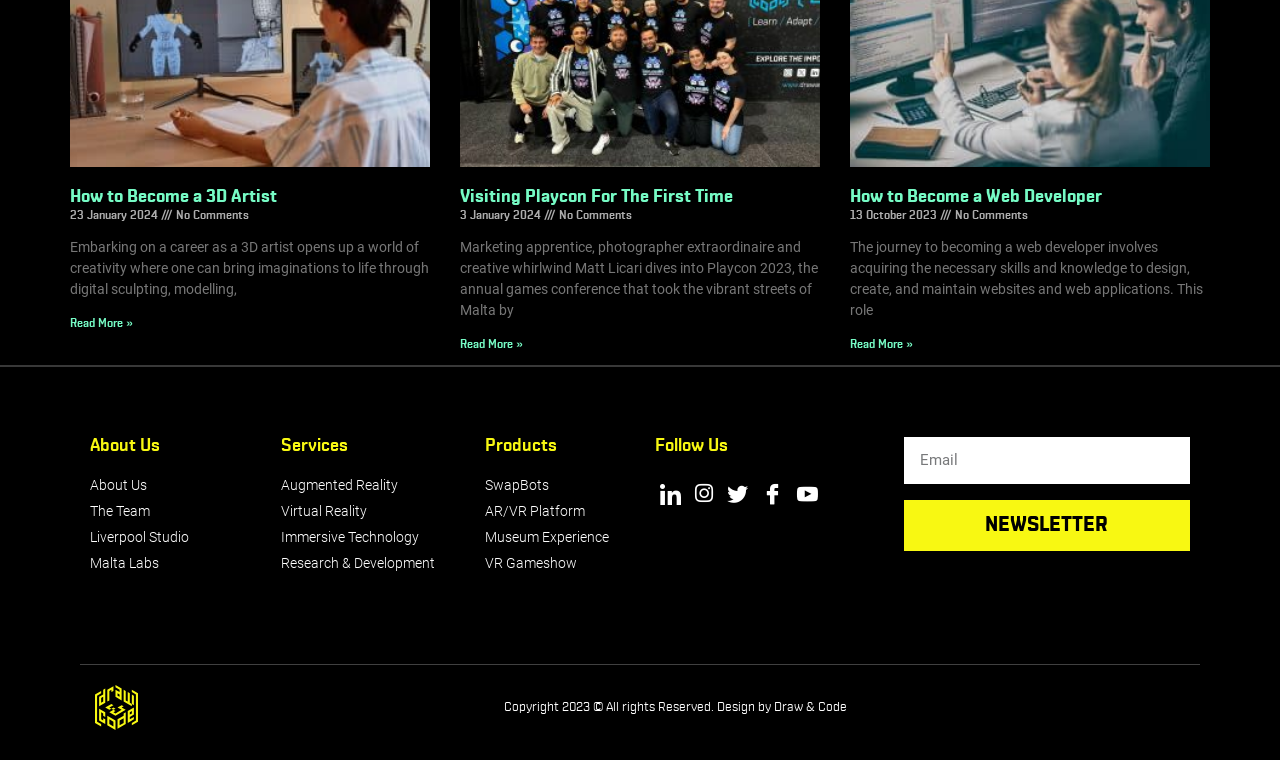Given the element description aria-label="LinkedIn", identify the bounding box coordinates for the UI element on the webpage screenshot. The format should be (top-left x, top-left y, bottom-right x, bottom-right y), with values between 0 and 1.

[0.516, 0.632, 0.532, 0.664]